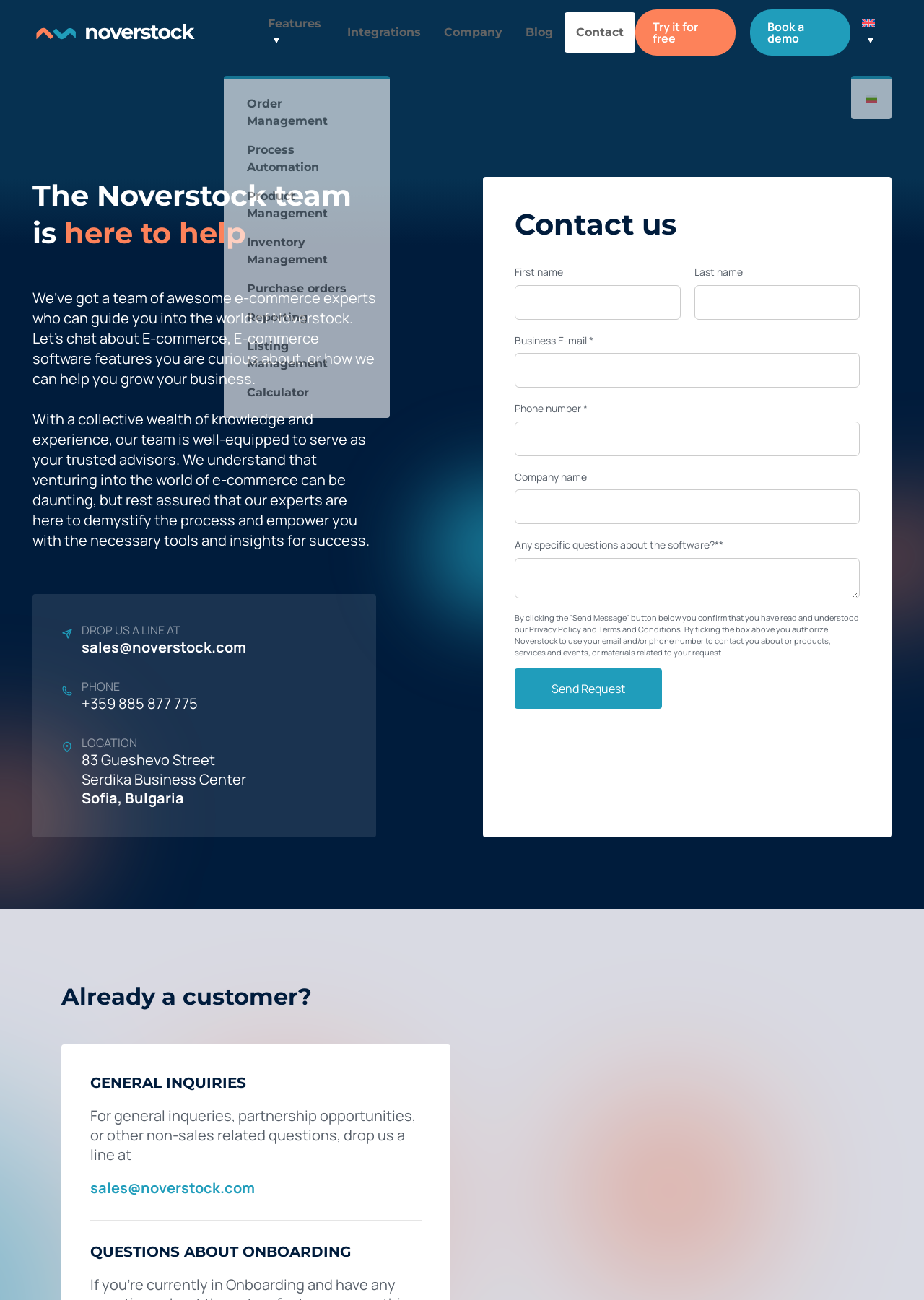Provide a one-word or short-phrase answer to the question:
What is the address of the company?

83 Gueshevo Street, Sofia, Bulgaria